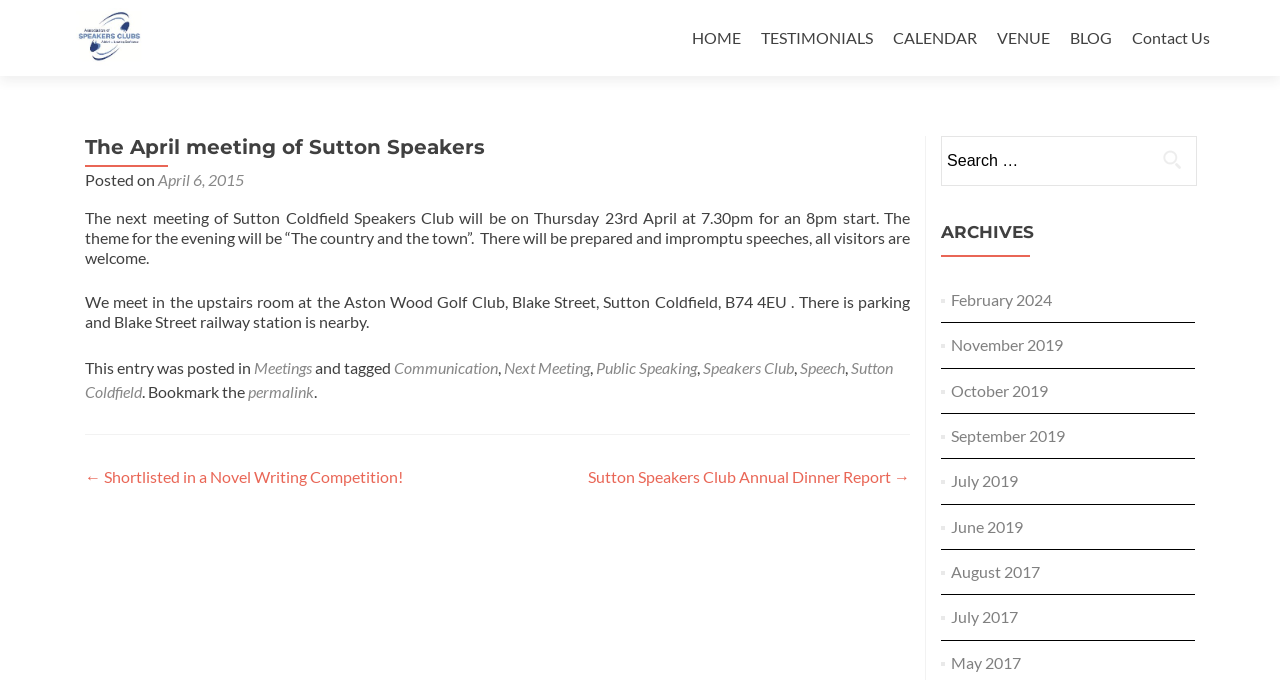Please determine the bounding box coordinates of the area that needs to be clicked to complete this task: 'Search for something'. The coordinates must be four float numbers between 0 and 1, formatted as [left, top, right, bottom].

[0.898, 0.2, 0.934, 0.268]